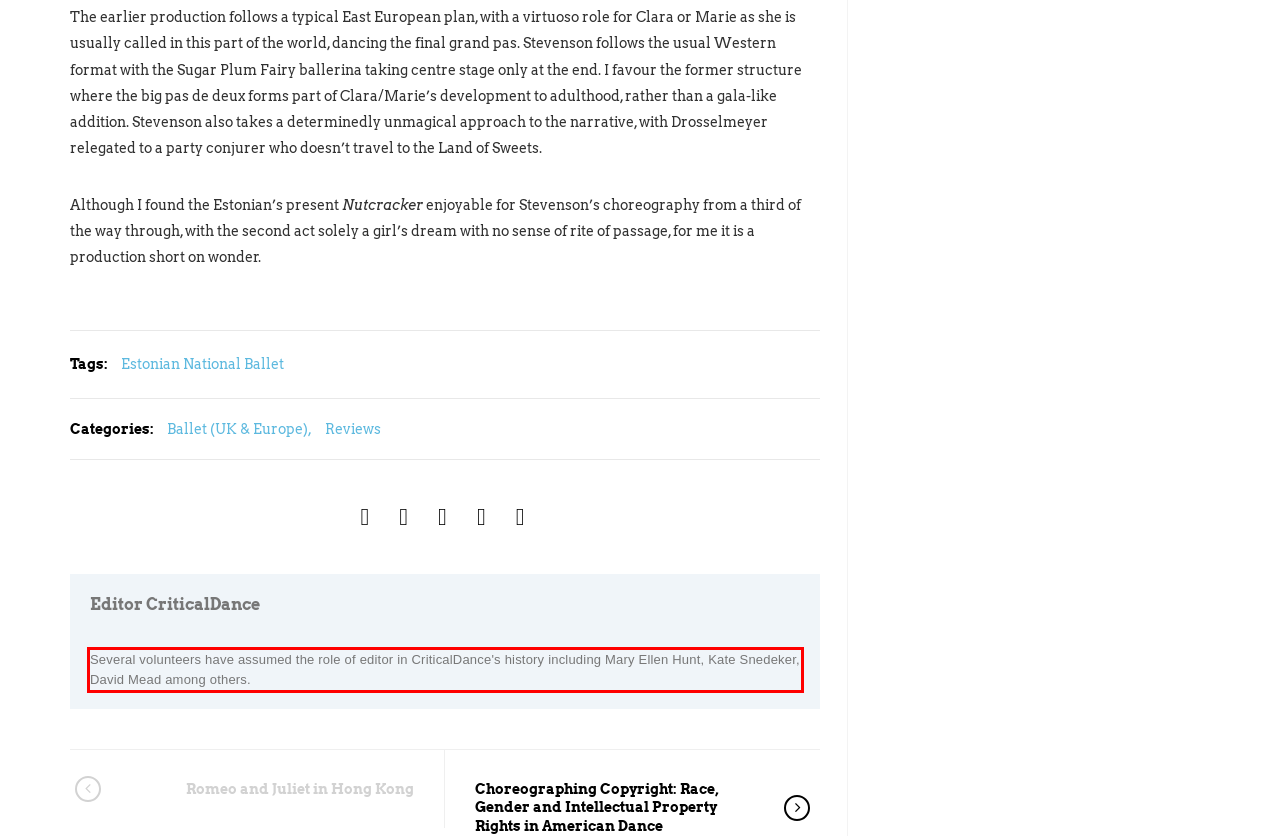With the given screenshot of a webpage, locate the red rectangle bounding box and extract the text content using OCR.

Several volunteers have assumed the role of editor in CriticalDance's history including Mary Ellen Hunt, Kate Snedeker, David Mead among others.